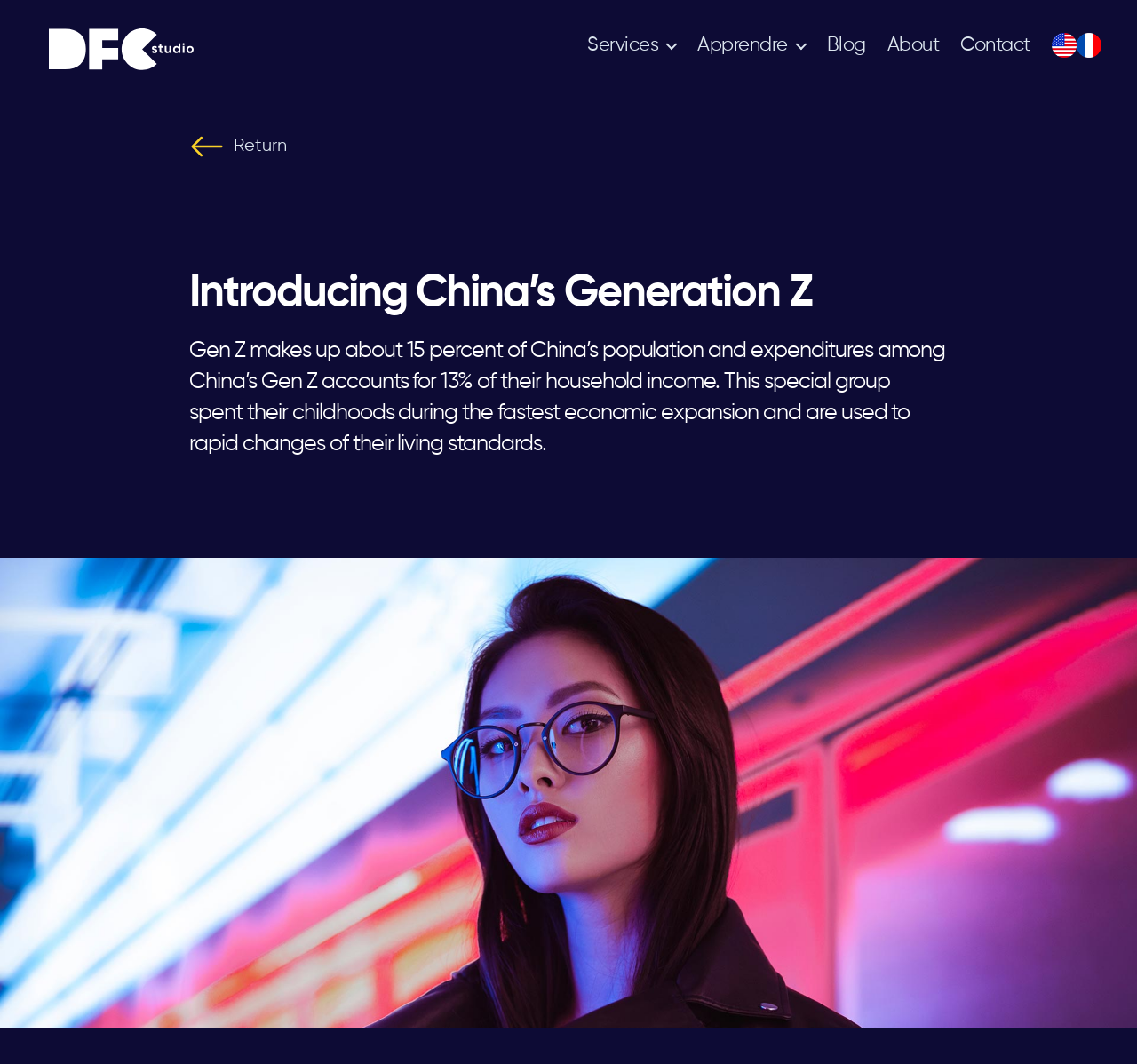Please identify the bounding box coordinates of the clickable area that will allow you to execute the instruction: "navigate to Services page".

[0.517, 0.032, 0.595, 0.054]